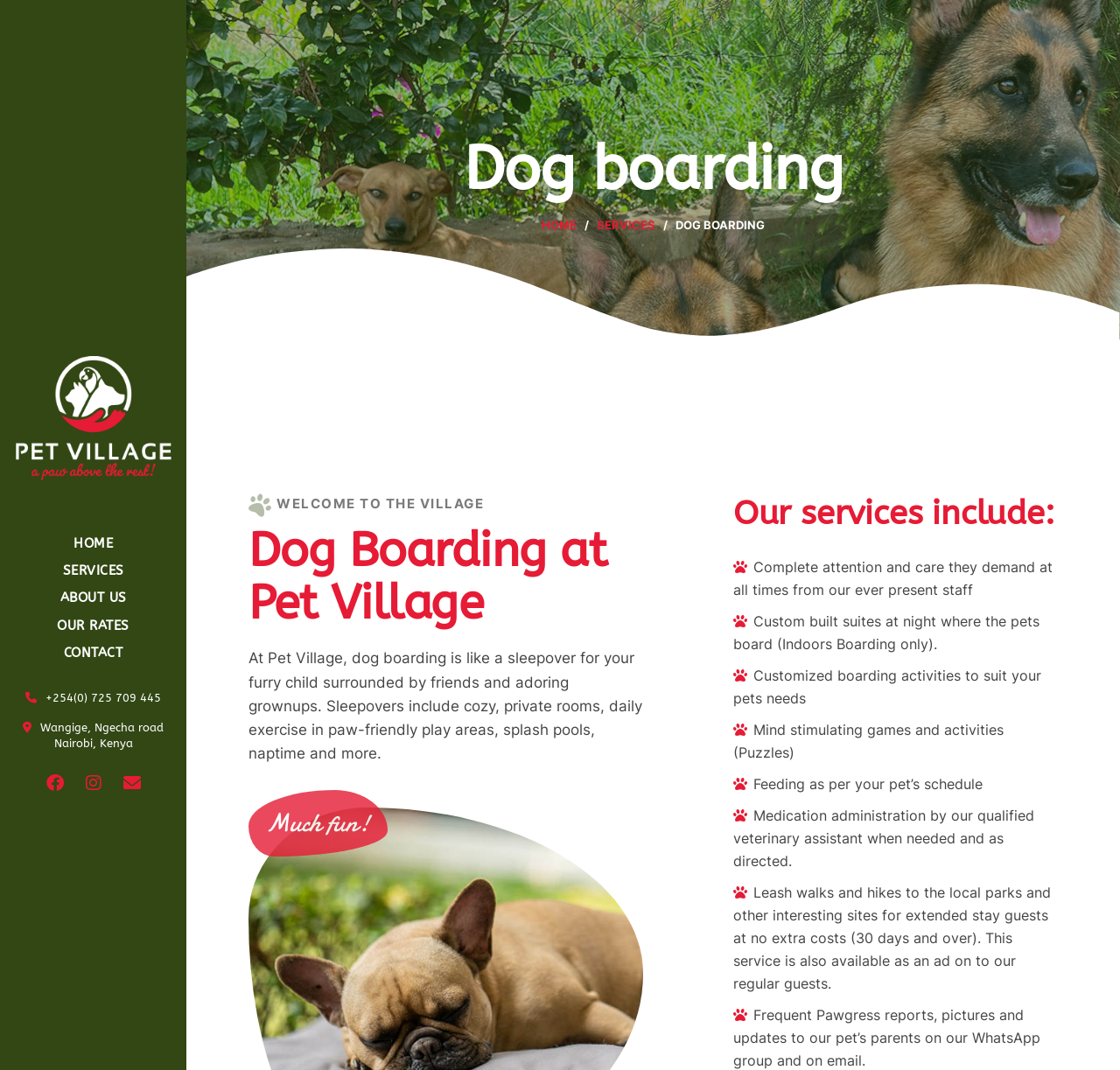Identify the coordinates of the bounding box for the element that must be clicked to accomplish the instruction: "Read about dog boarding services".

[0.375, 0.131, 0.792, 0.187]